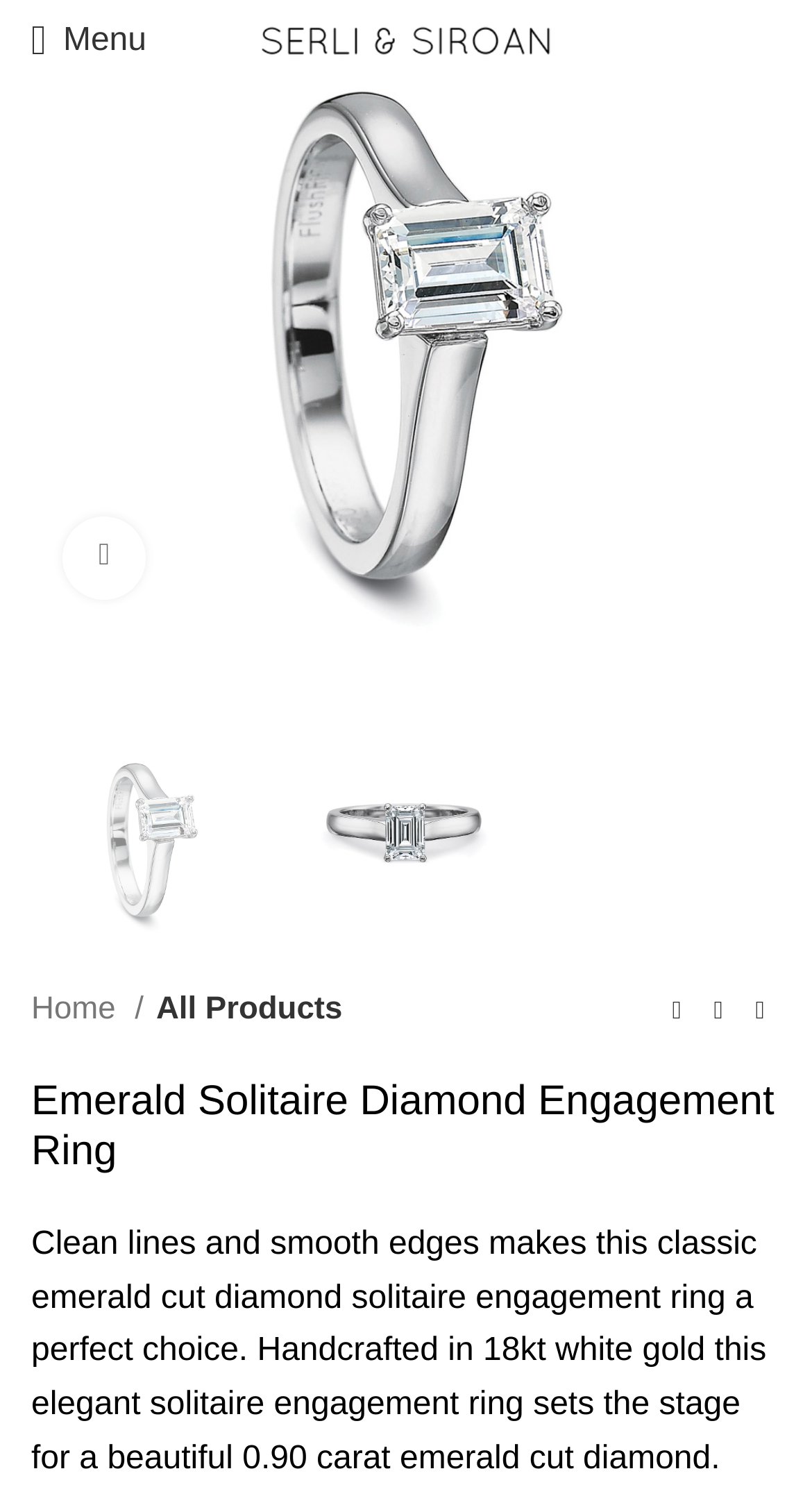Identify the bounding box coordinates for the element that needs to be clicked to fulfill this instruction: "View previous product". Provide the coordinates in the format of four float numbers between 0 and 1: [left, top, right, bottom].

[0.808, 0.654, 0.859, 0.682]